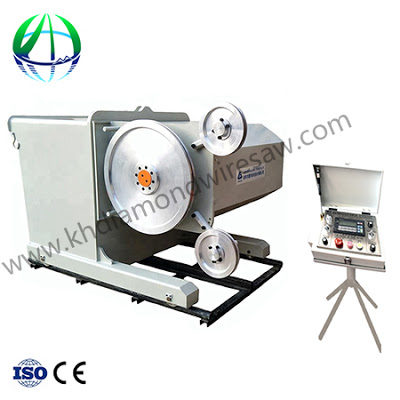Give a detailed account of the visual content in the image.

This image showcases a Hard Rock Cutting CNC Automatic Diamond Wire Saw Machine, designed for efficient and precise cutting. The machine features a robust structure with a large flywheel equipped for high-speed rotation, enhancing its cutting capabilities. Adjacent to the machine, there's an operator control panel, which allows for user-friendly operation and monitoring of the machine’s functions.

This CNC automatic diamond wire saw is ideal for a variety of applications, including quarrying stone, concrete, and metal cutting. It boasts a powerful main motor rated at 55 kW, facilitating rapid cutting speeds and high efficiency. With an ISO certification, this model is recognized for its reliable performance and innovation in the industry. The equipment combines advanced features such as a dual operating system and proprietary technology, providing effective solutions for demanding cutting tasks.